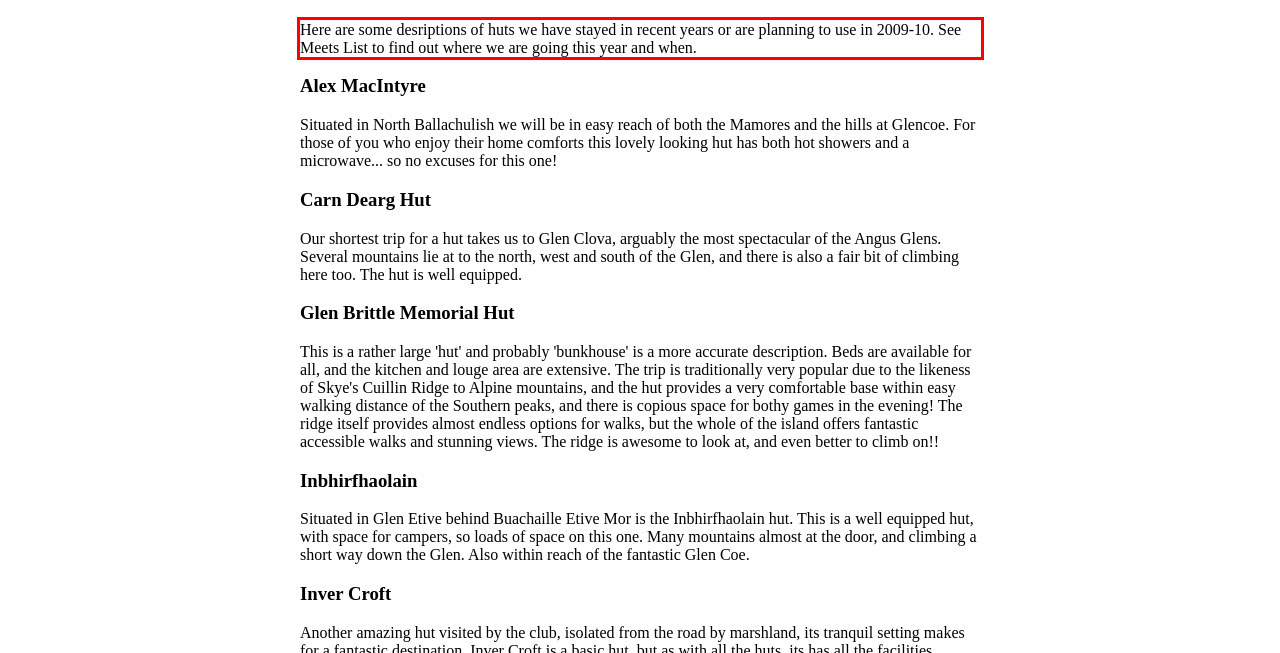Identify the text inside the red bounding box on the provided webpage screenshot by performing OCR.

Here are some desriptions of huts we have stayed in recent years or are planning to use in 2009-10. See Meets List to find out where we are going this year and when.